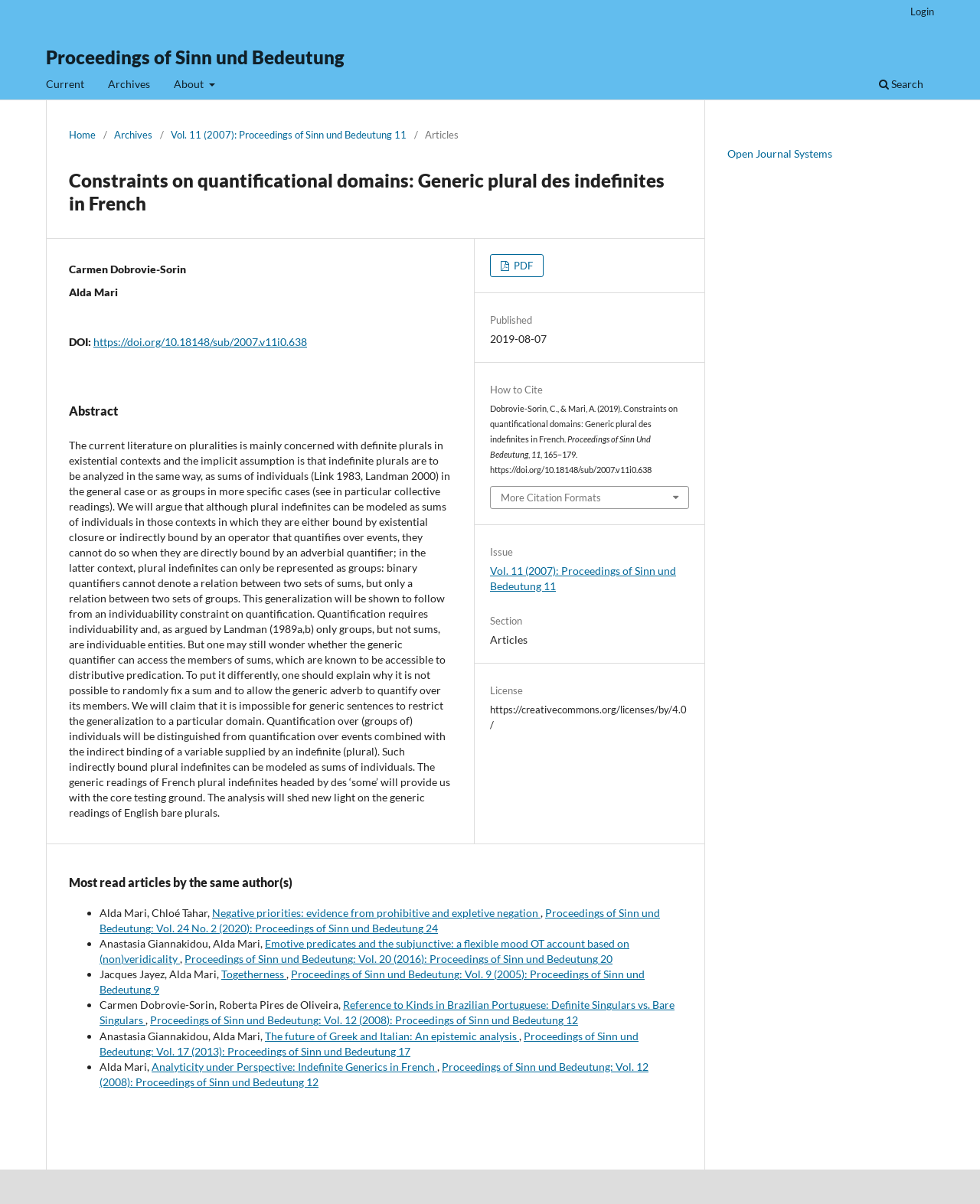Provide the bounding box coordinates in the format (top-left x, top-left y, bottom-right x, bottom-right y). All values are floating point numbers between 0 and 1. Determine the bounding box coordinate of the UI element described as: Search

[0.891, 0.06, 0.948, 0.083]